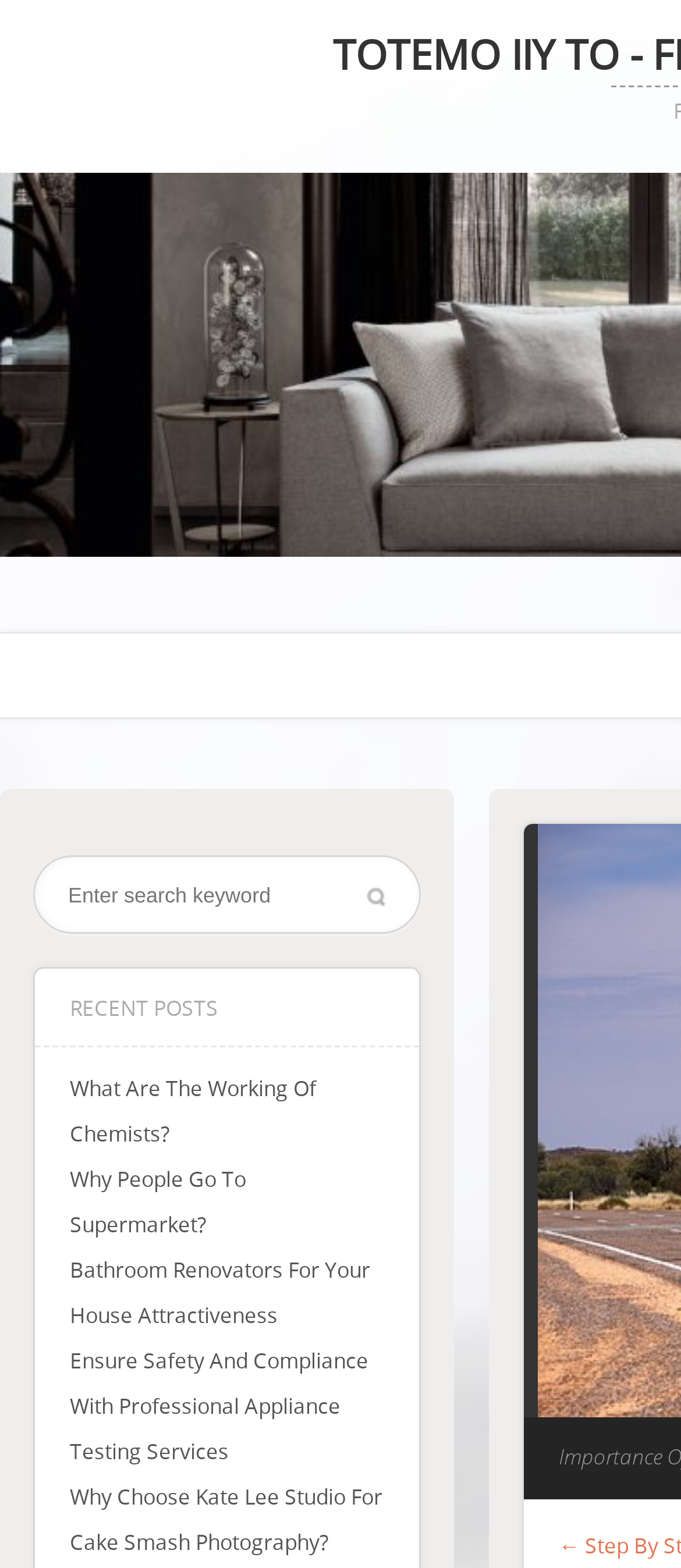What type of content is available on this website?
Use the information from the image to give a detailed answer to the question.

The webpage displays a list of links with different titles, such as 'What Are The Working Of Chemists?', 'Why People Go To Supermarket?', and 'Bathroom Renovators For Your House Attractiveness', suggesting that the website contains various articles or blog posts on different topics.